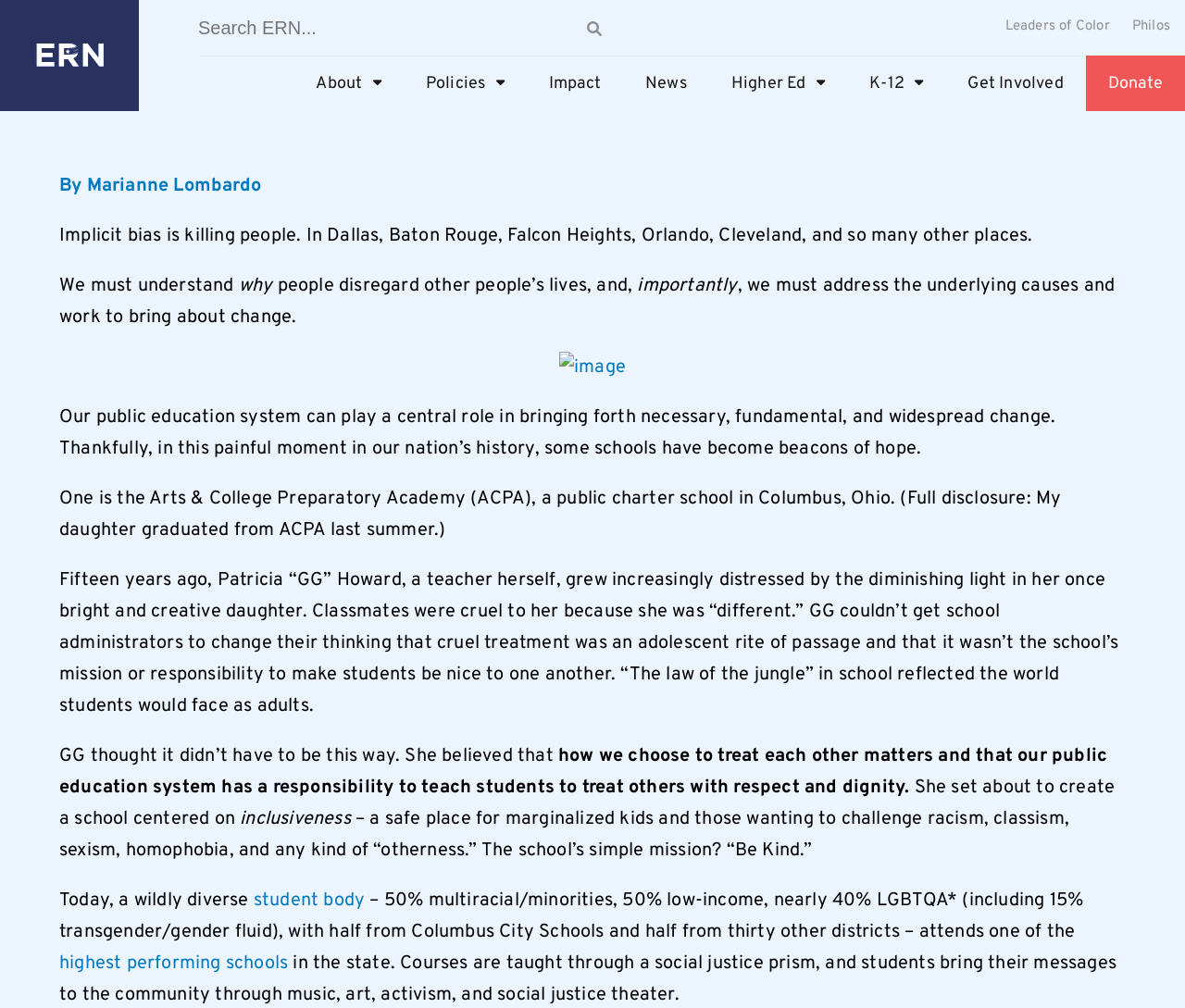What is the purpose of the Arts & College Preparatory Academy?
Please provide a comprehensive answer based on the visual information in the image.

According to the text, Patricia 'GG' Howard founded the Arts & College Preparatory Academy with the mission to teach students to treat others with respect and dignity. This is mentioned in the paragraph that starts with 'GG thought it didn’t have to be this way.'